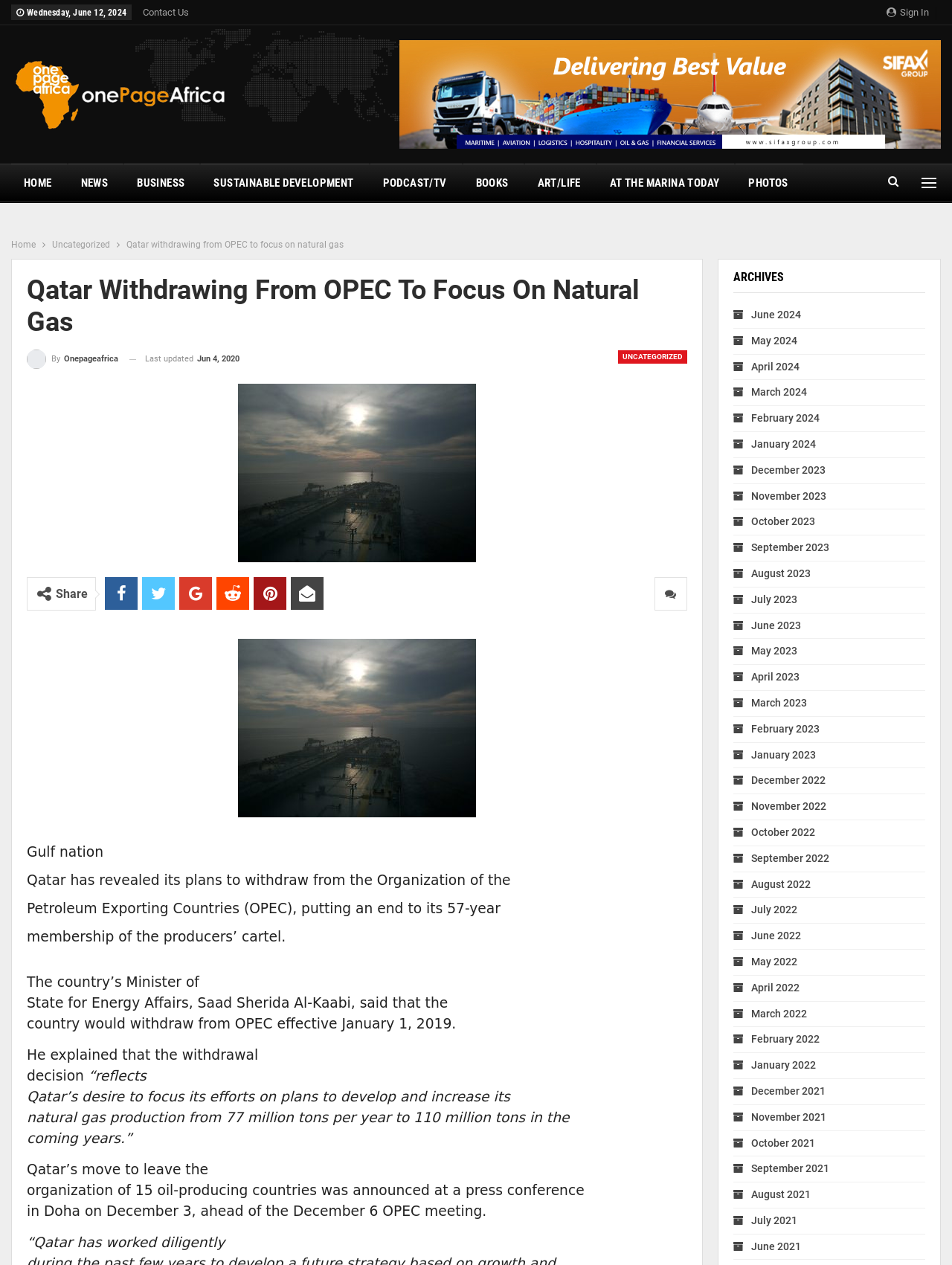Provide a single word or phrase to answer the given question: 
What is the name of the Minister of State for Energy Affairs?

Saad Sherida Al-Kaabi